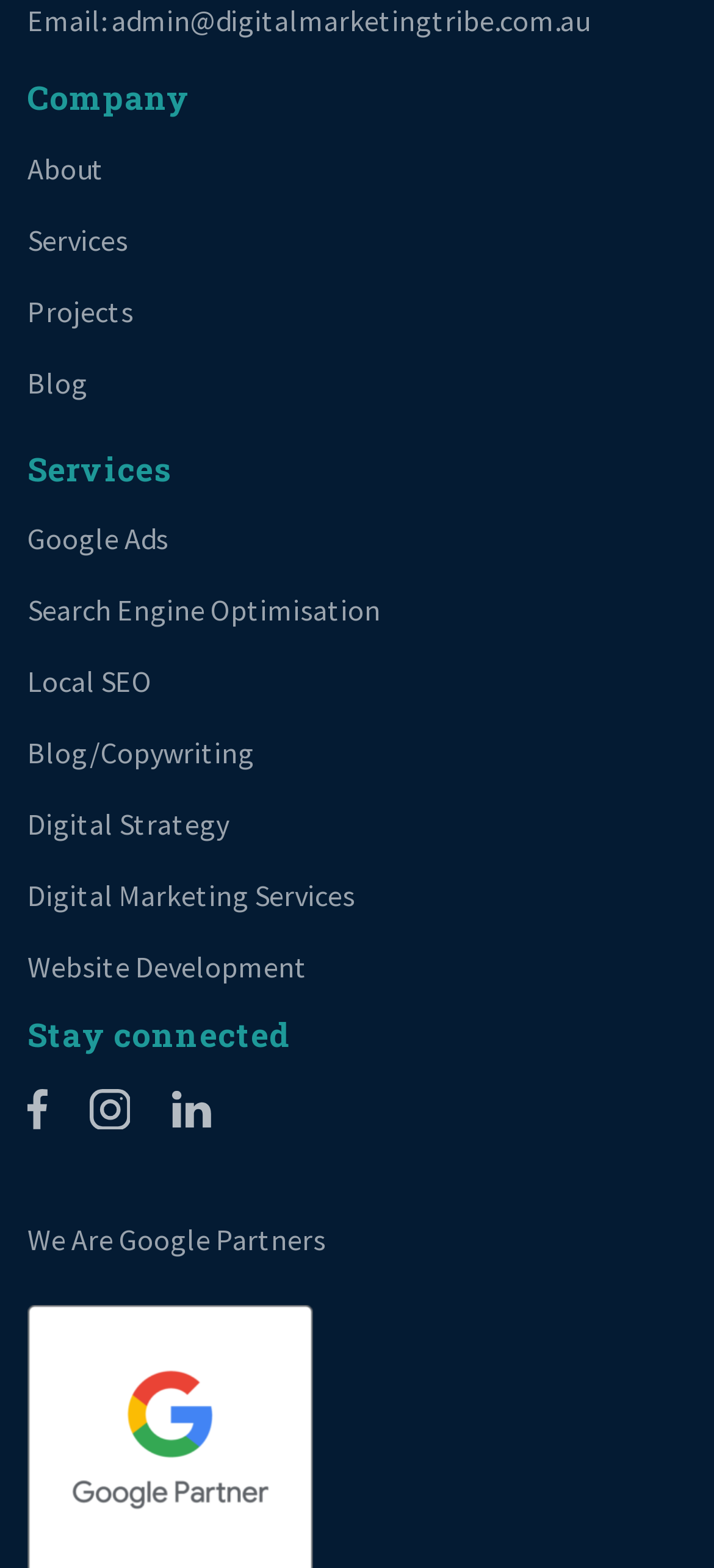Give a one-word or short phrase answer to this question: 
What is the company's partner status?

Google Partners